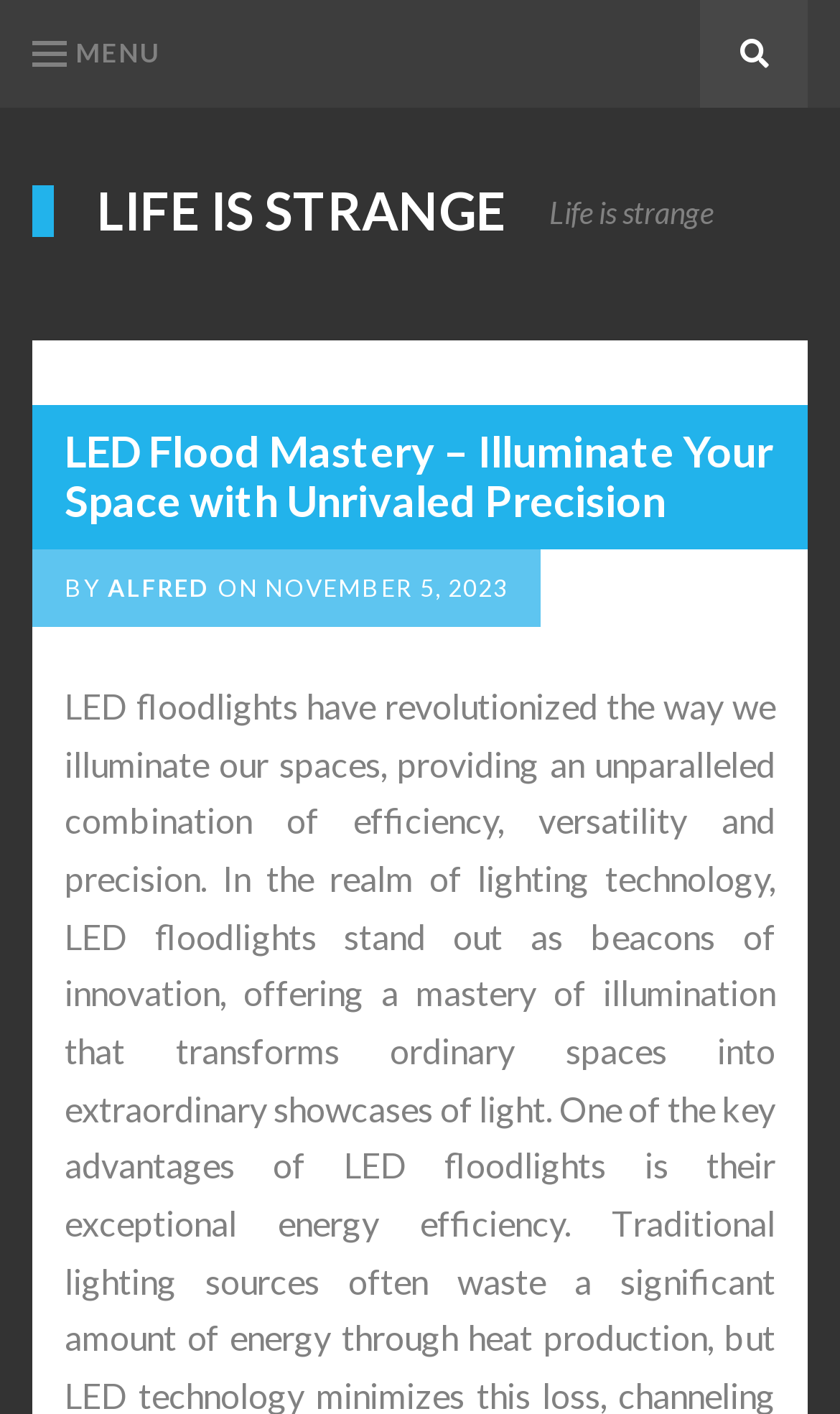Determine the bounding box coordinates for the HTML element described here: "name="tel-781" placeholder="Phone"".

None